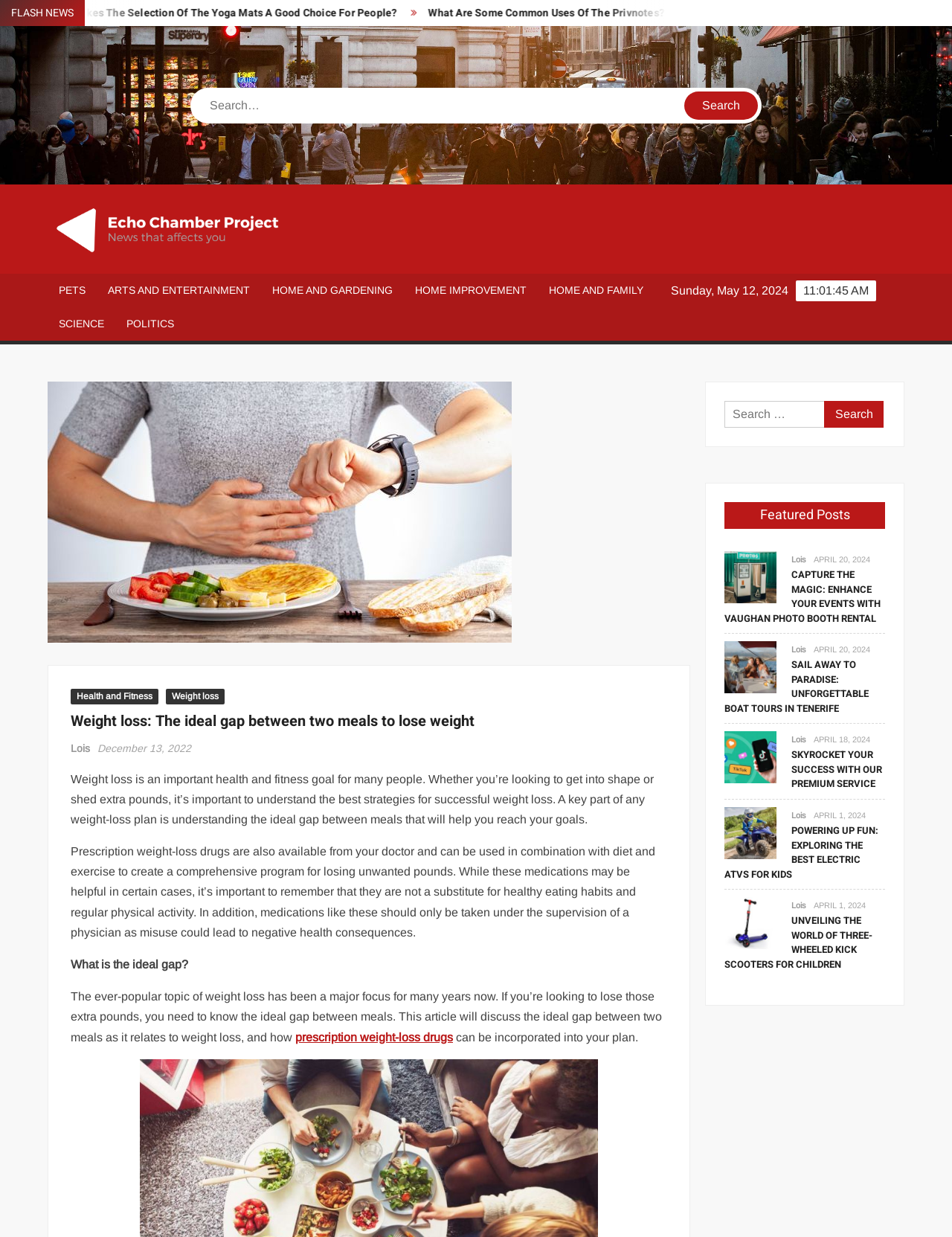Locate the UI element that matches the description parent_node: ECHO CHAMBER PROJECT in the webpage screenshot. Return the bounding box coordinates in the format (top-left x, top-left y, bottom-right x, bottom-right y), with values ranging from 0 to 1.

[0.05, 0.161, 0.33, 0.209]